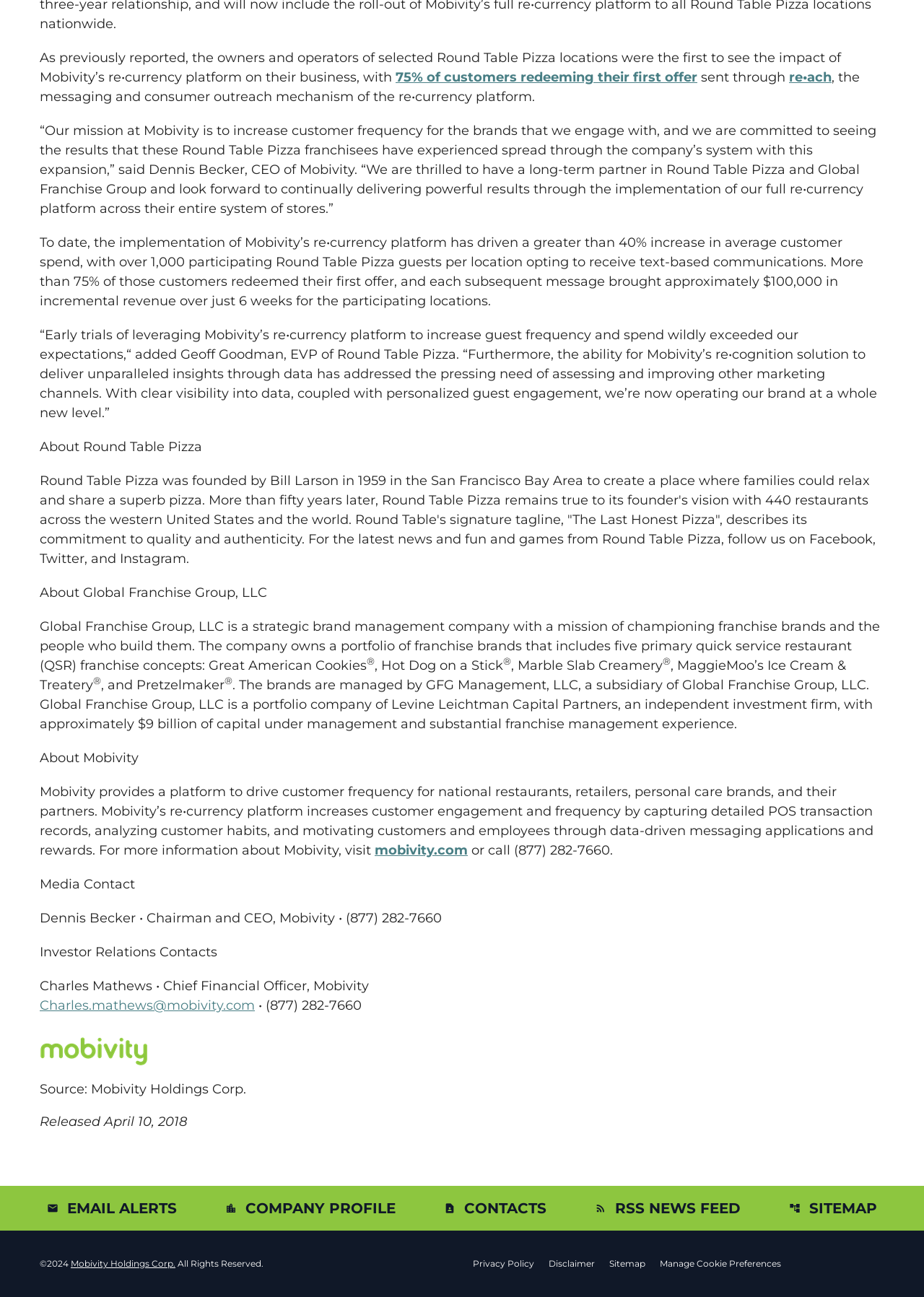Could you specify the bounding box coordinates for the clickable section to complete the following instruction: "Contact Dennis Becker"?

[0.043, 0.702, 0.478, 0.714]